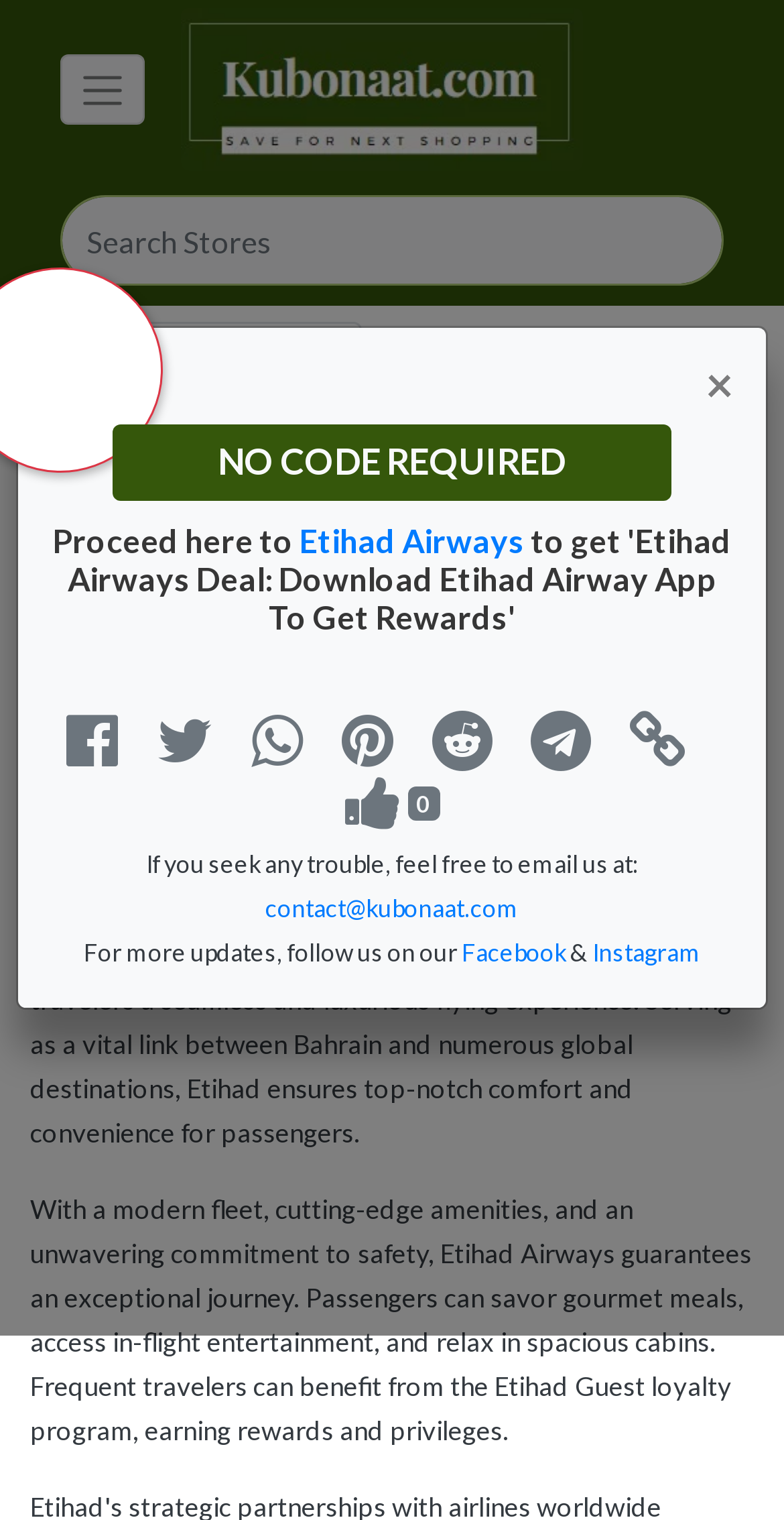Please find the bounding box coordinates for the clickable element needed to perform this instruction: "Contact Kubonaat".

[0.338, 0.587, 0.662, 0.607]